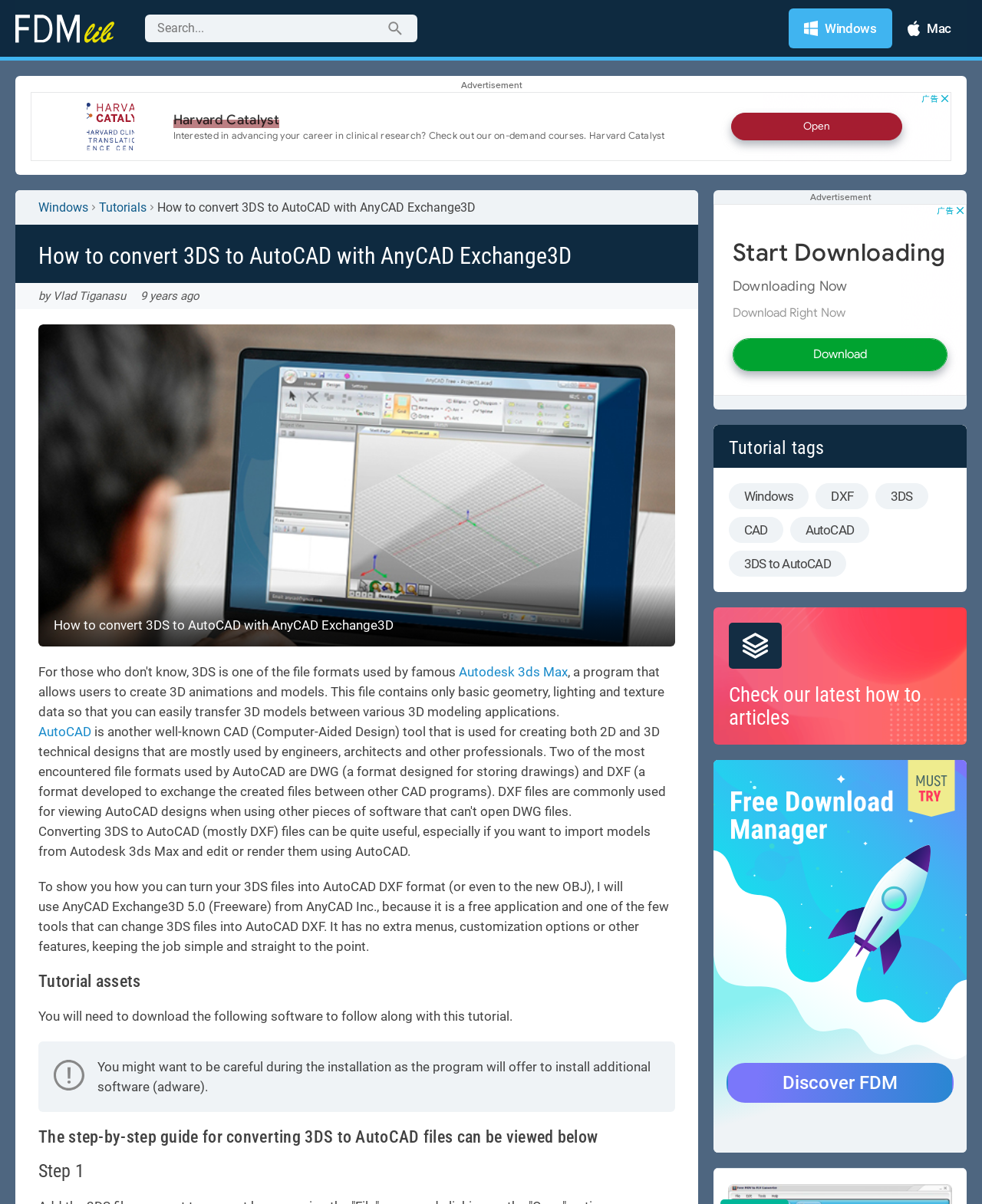Answer the question below with a single word or a brief phrase: 
Why is it important to be careful during the installation of AnyCAD Exchange3D?

To avoid adware